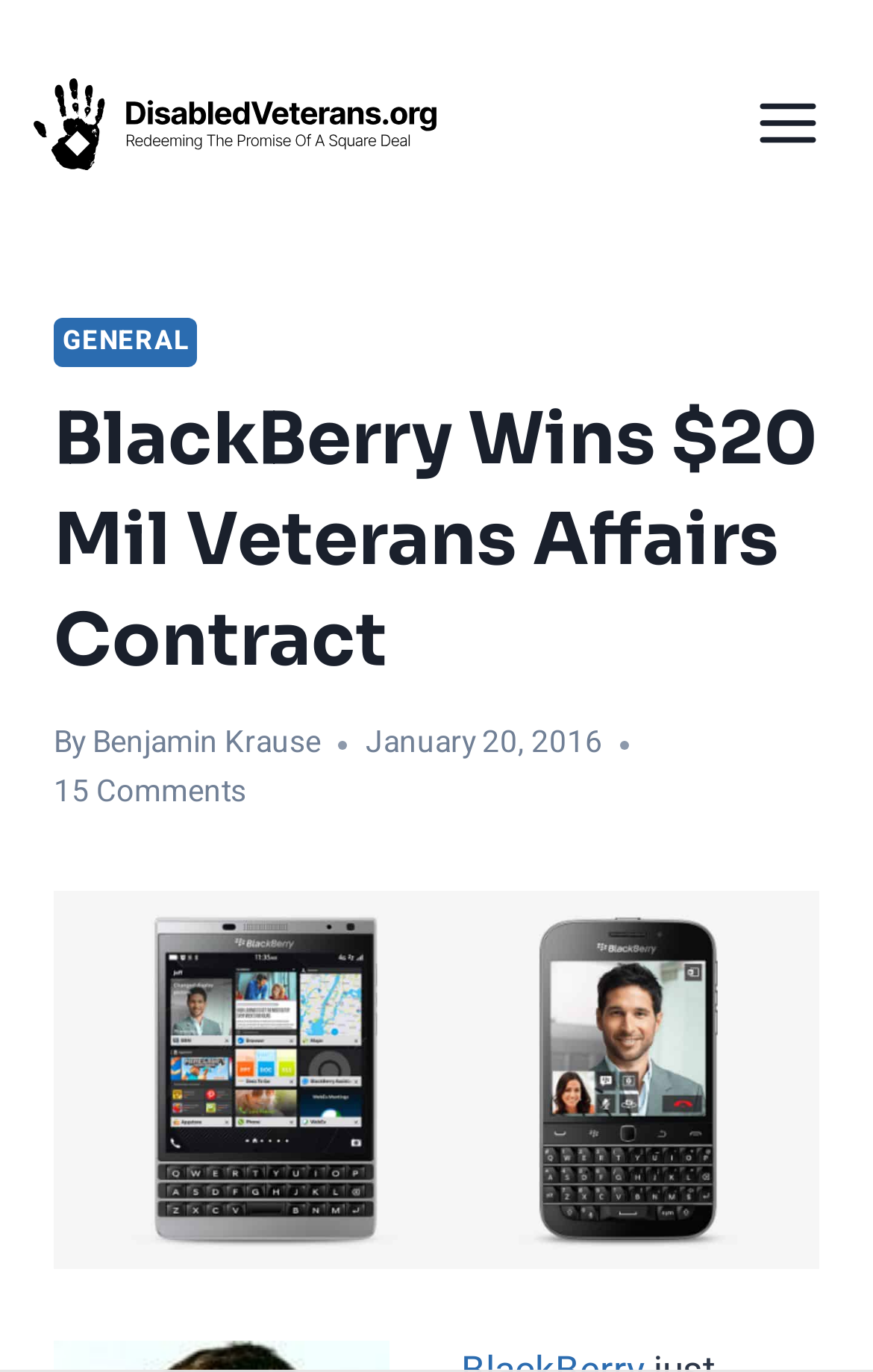Offer an in-depth caption of the entire webpage.

The webpage is about BlackBerry securing a multi-year contract with the Department of Veterans Affairs. At the top left of the page, there is a link to DisabledVeterans.org, accompanied by an image with the same name. On the top right, there is a button to open a menu.

Below the top section, there is a header area that spans most of the page's width. It contains a link to a "GENERAL" section, a heading that reads "BlackBerry Wins $20 Mil Veterans Affairs Contract", and a byline that mentions the author, Benjamin Krause, along with the date "January 20, 2016". There is also a link to "15 Comments" in this section.

Further down, there is a link to "BlackBerry Veterans Affairs", accompanied by an image with the same name. This link and image combination takes up most of the page's width, similar to the header area above it.